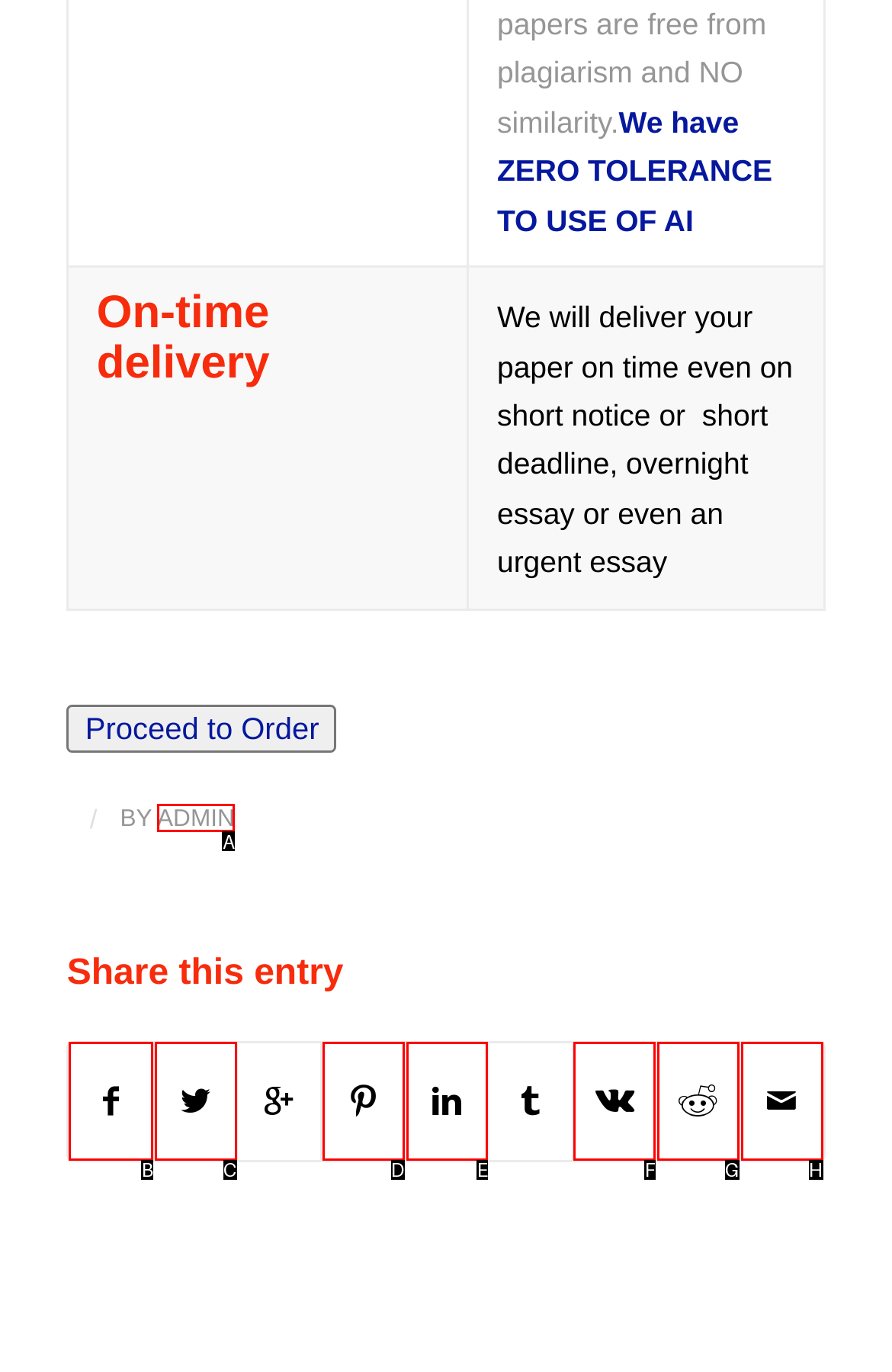Based on the element described as: admin
Find and respond with the letter of the correct UI element.

A